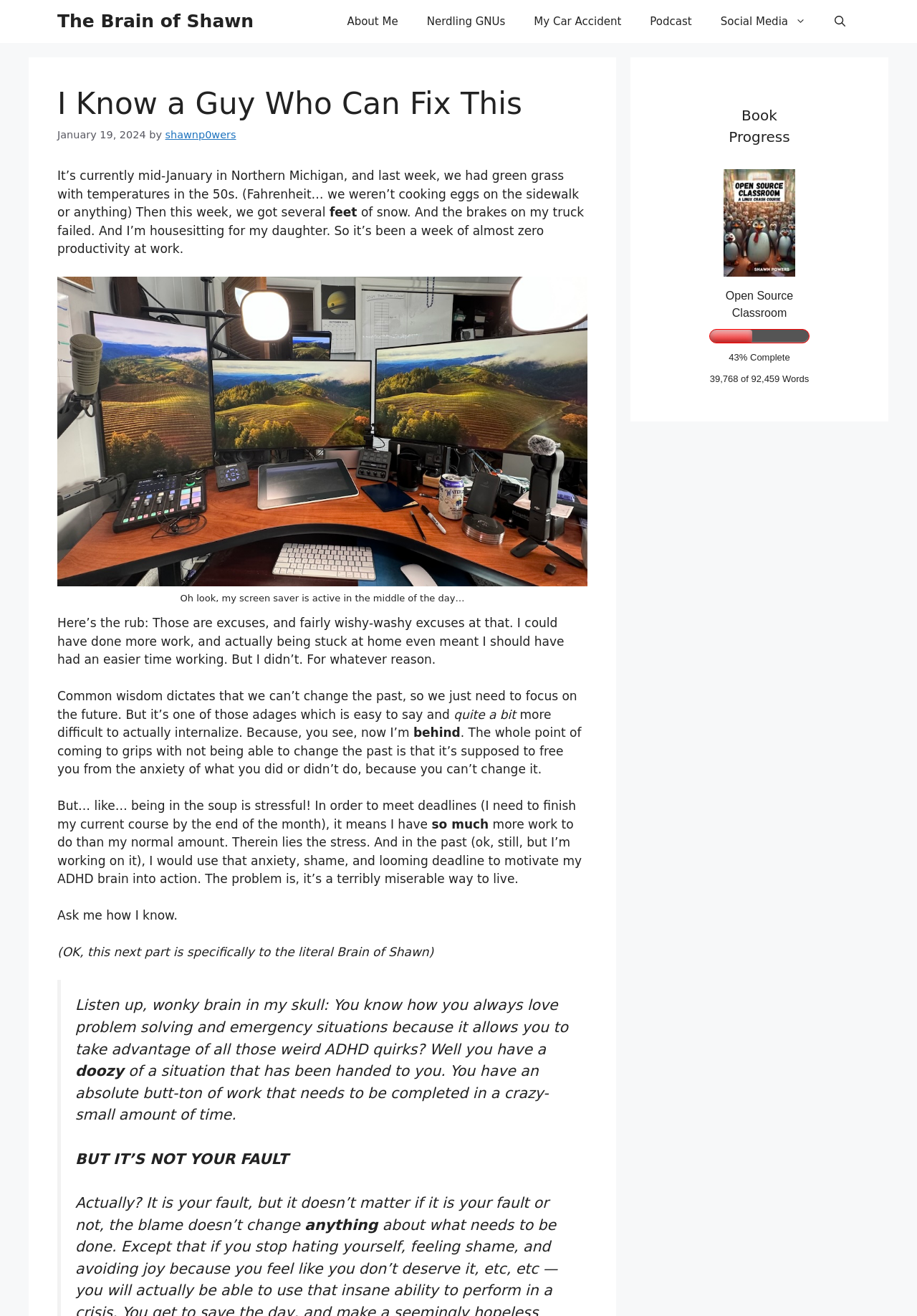Use a single word or phrase to respond to the question:
What is the author's goal?

Finish current course